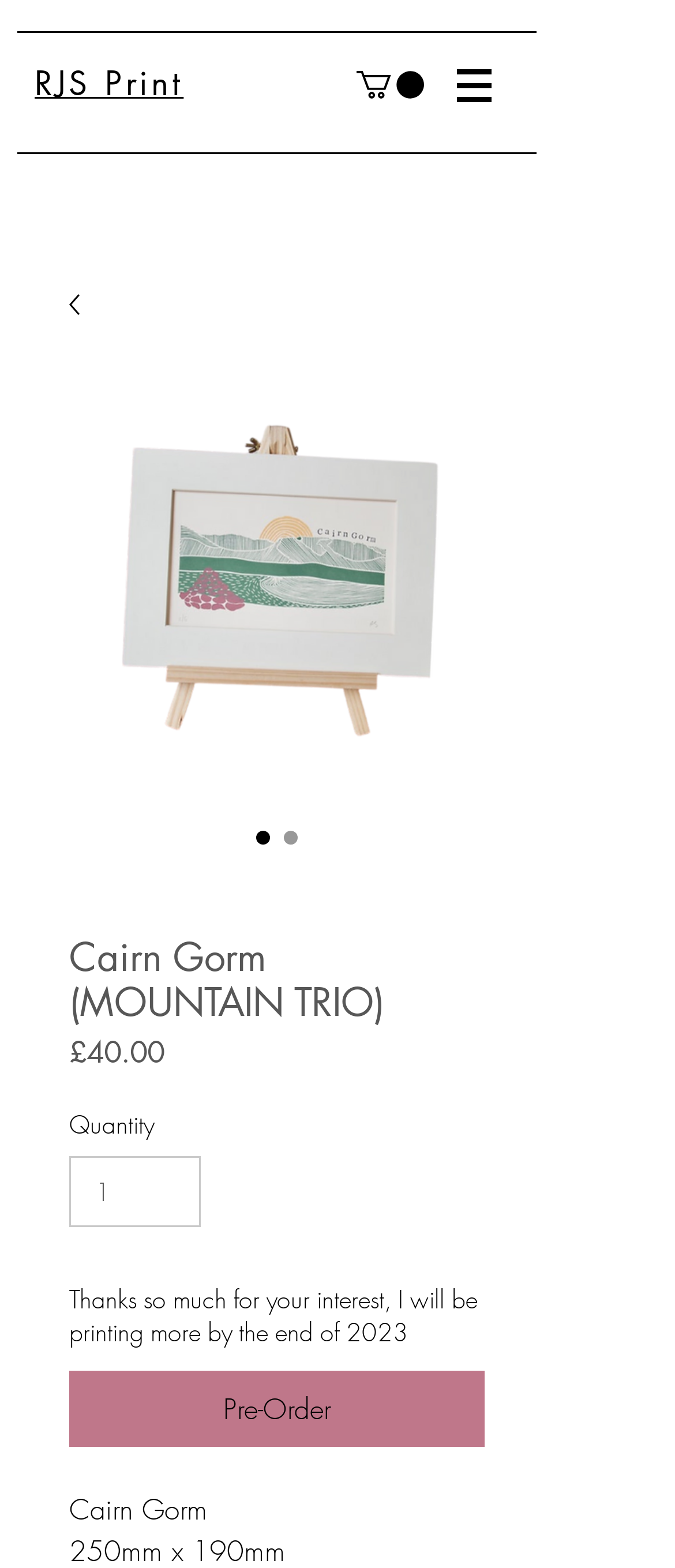What is the name of the mountain range where Cairn Gorm is located?
Refer to the image and give a detailed answer to the question.

I found the name of the mountain range where Cairn Gorm is located by understanding the context of the webpage and knowing that Cairn Gorm is a munro in the Highlands.